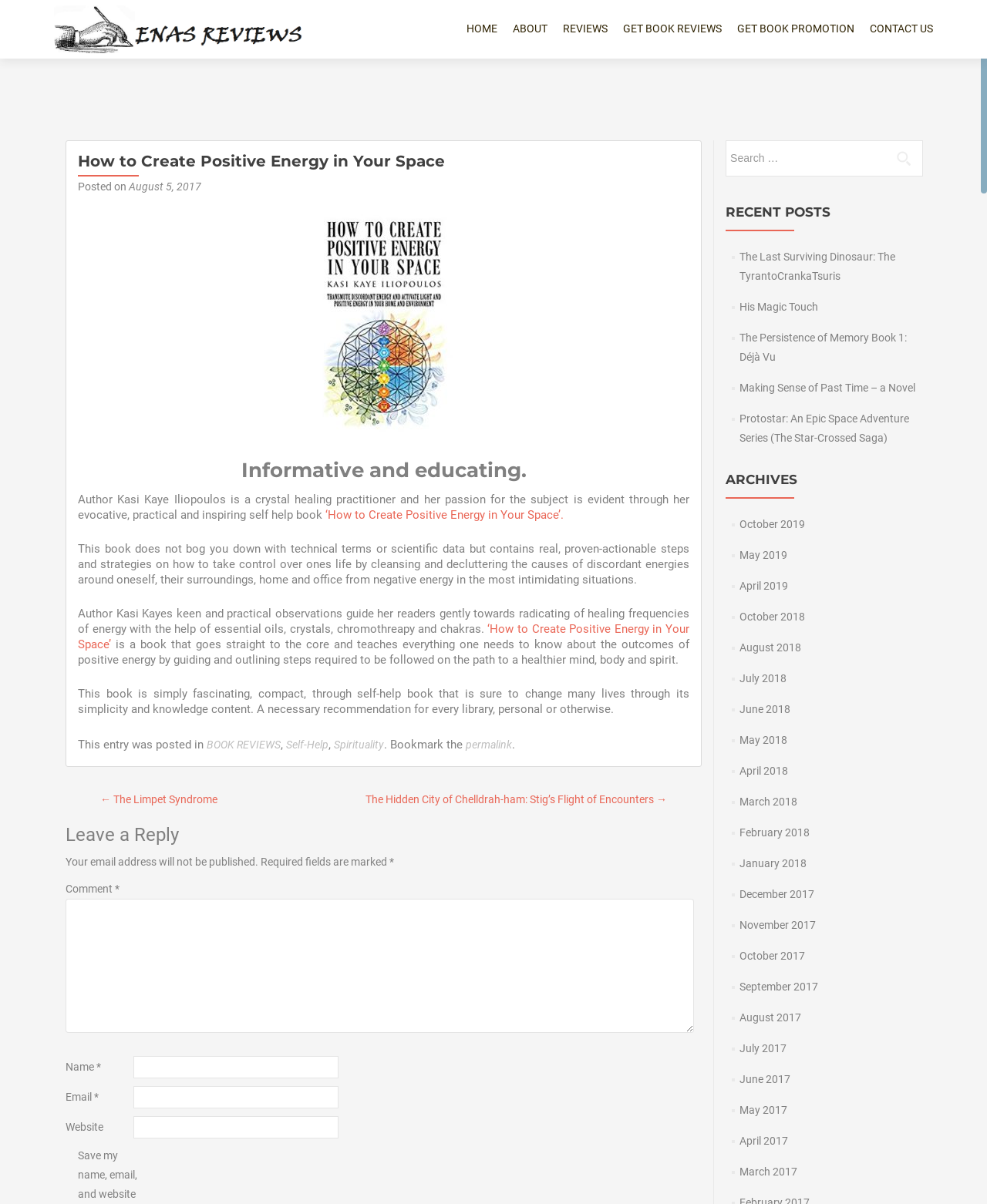Predict the bounding box for the UI component with the following description: "GET BOOK PROMOTION".

[0.747, 0.013, 0.866, 0.035]